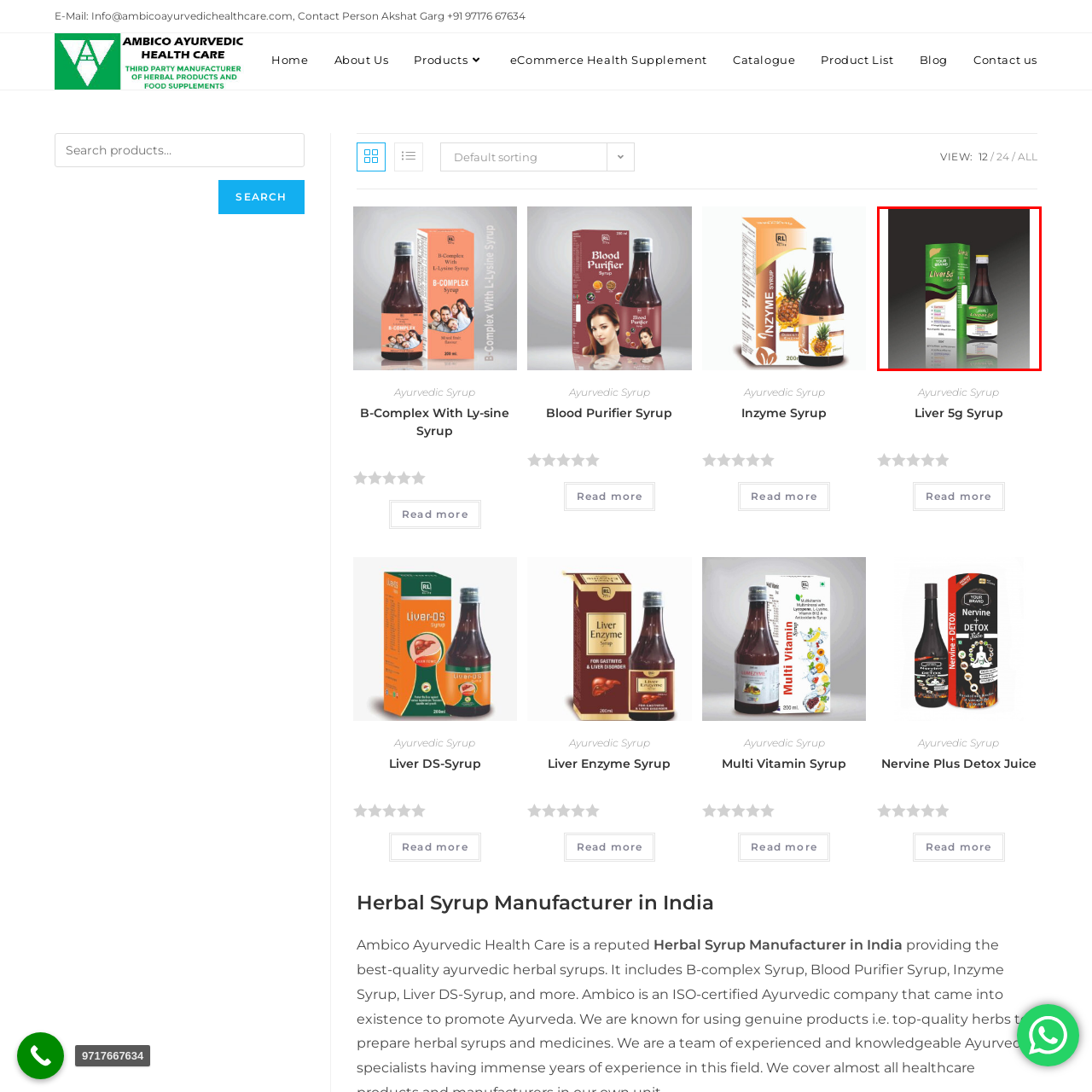Generate an in-depth caption for the image segment highlighted with a red box.

The image showcases a bottle of "Liver 5g Syrup" alongside its packaging. The syrup is presented in a sleek, modern bottle with a prominent green label indicating its name and features. The bottle stands against a simple, reflective background that enhances its visual appeal. The design emphasizes the product’s health benefits, with text highlighting key ingredients and potential advantages for liver health. This Ayurvedic syrup is part of a health supplement product line, aimed at promoting wellness through natural remedies. The packaging suggests it's suitable for those seeking to boost liver function and overall vitality.